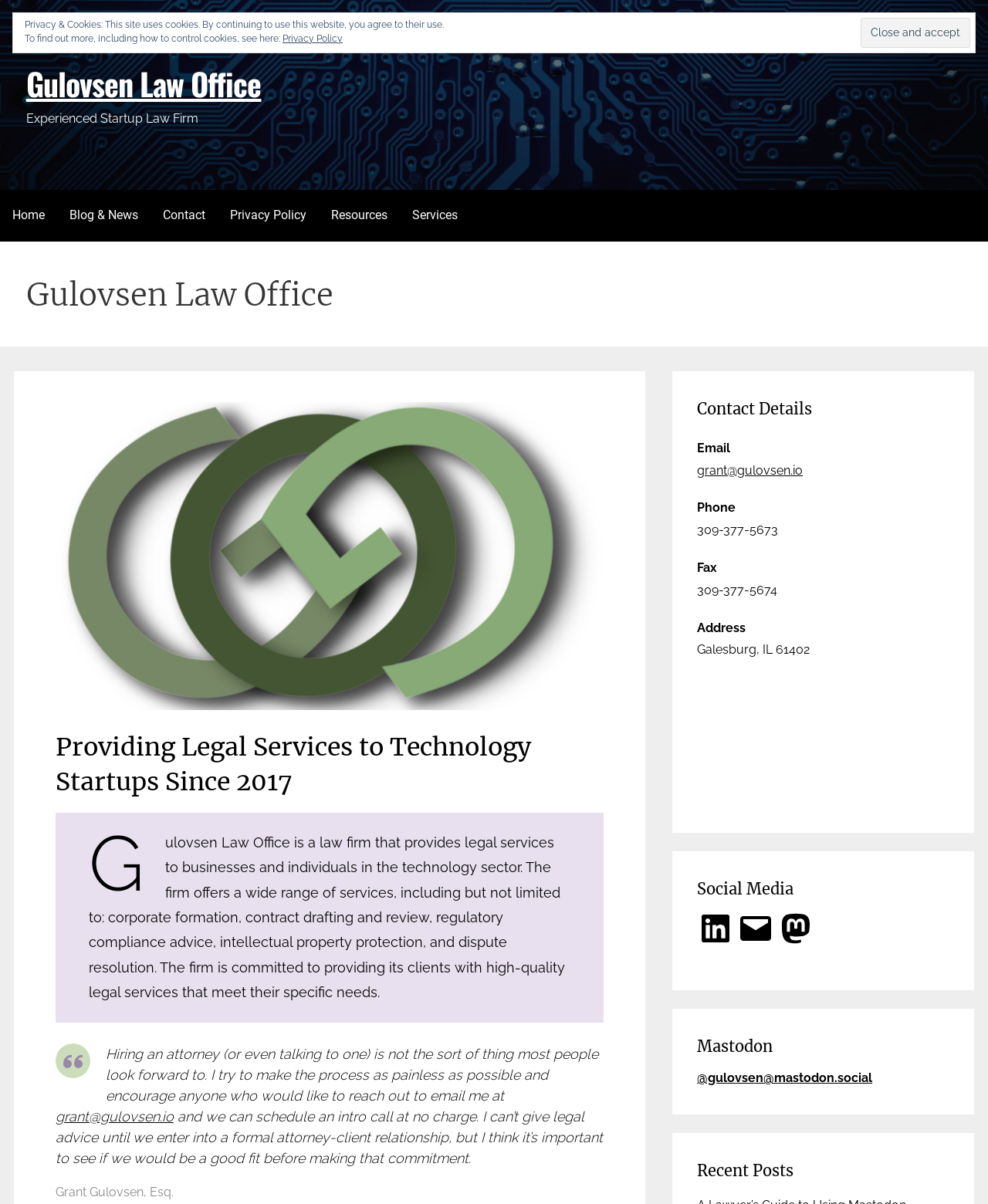How can I contact the law firm?
Using the image, provide a concise answer in one word or a short phrase.

Email, Phone, Fax, Address